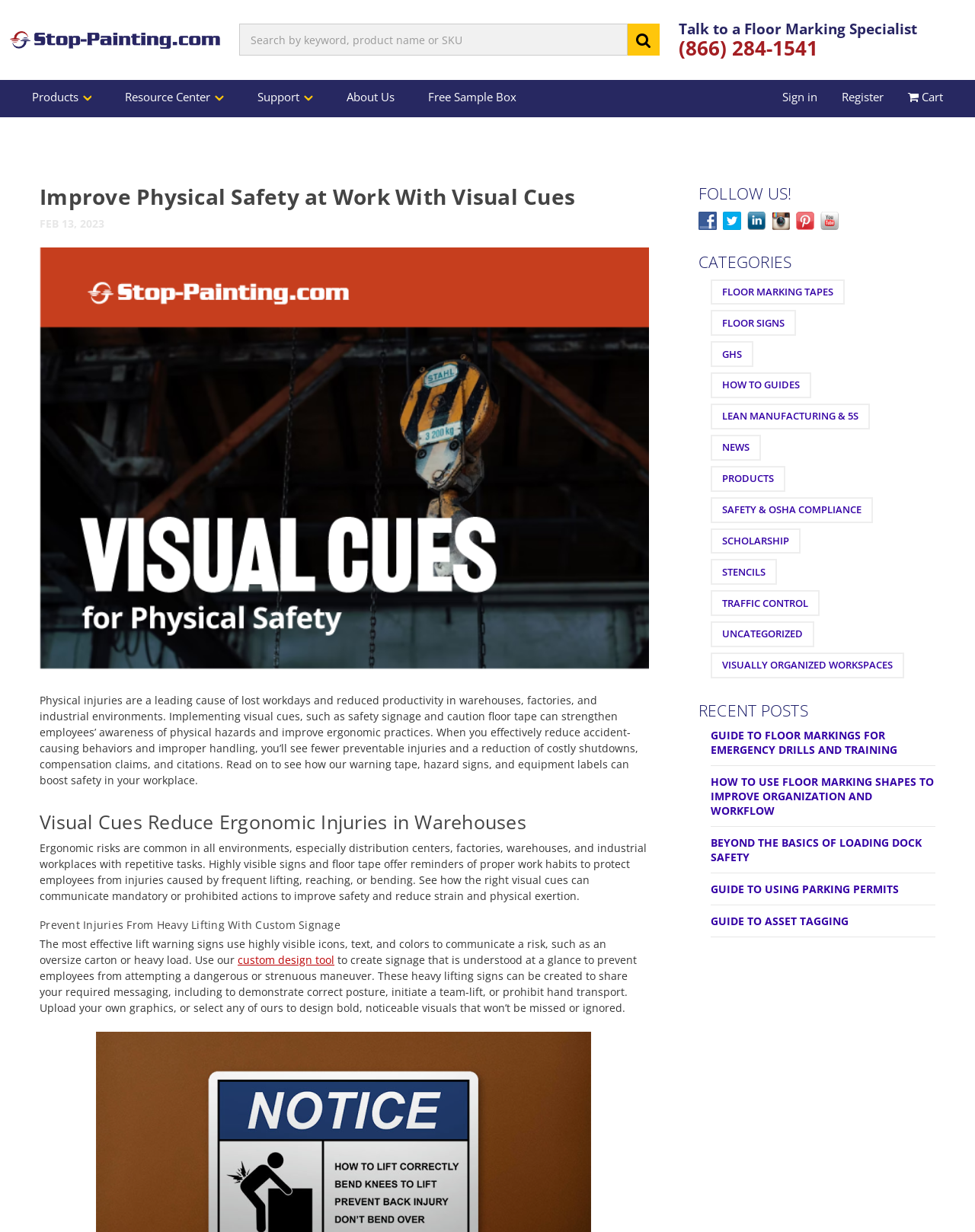What type of signs are mentioned in the article?
Please use the image to deliver a detailed and complete answer.

I found this information by reading the article, which mentions 'safety signage' and 'hazard signs' as a way to improve physical safety at work.